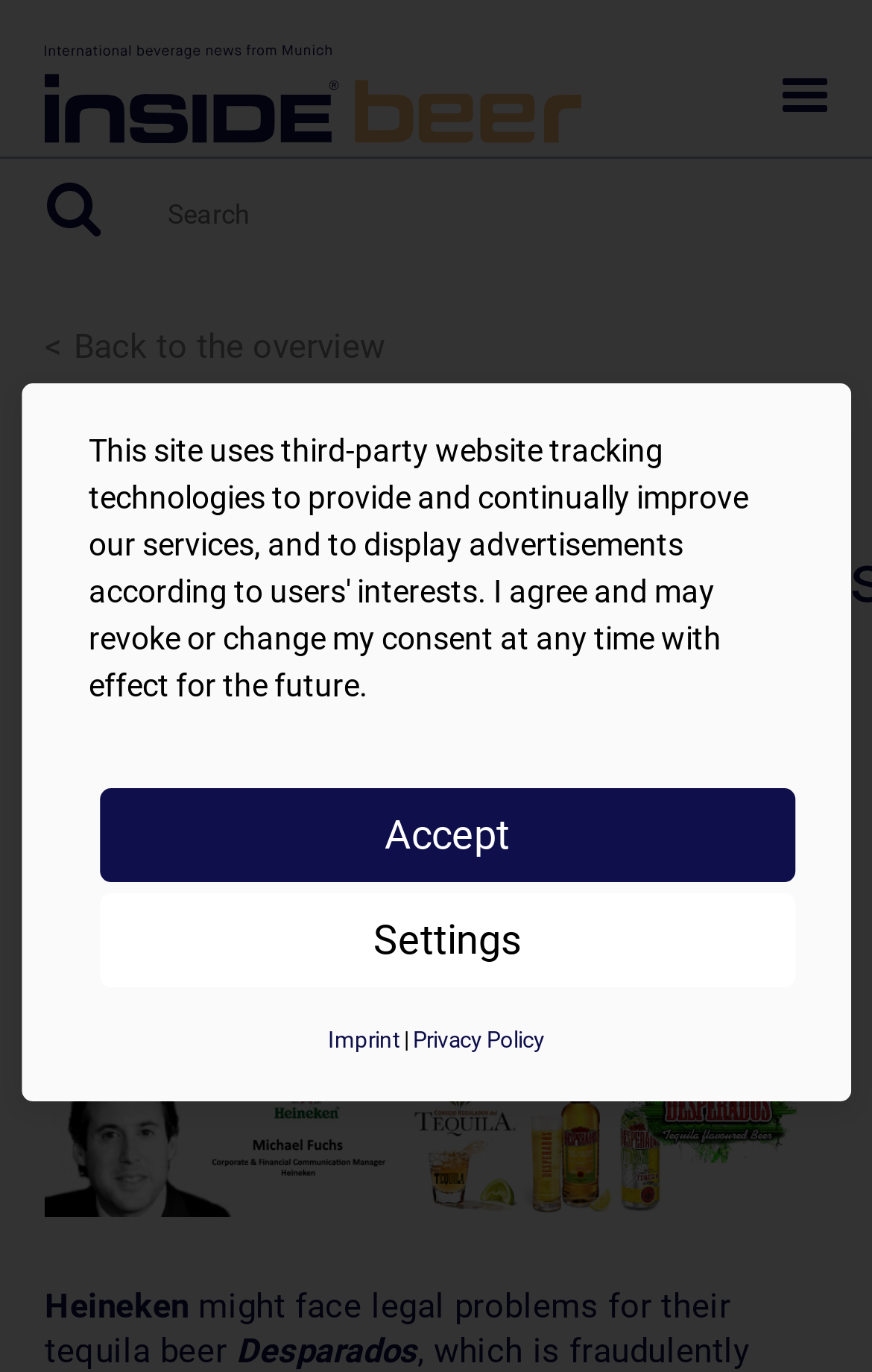Determine the bounding box coordinates of the UI element described by: "Back to the overview".

[0.051, 0.238, 0.441, 0.267]